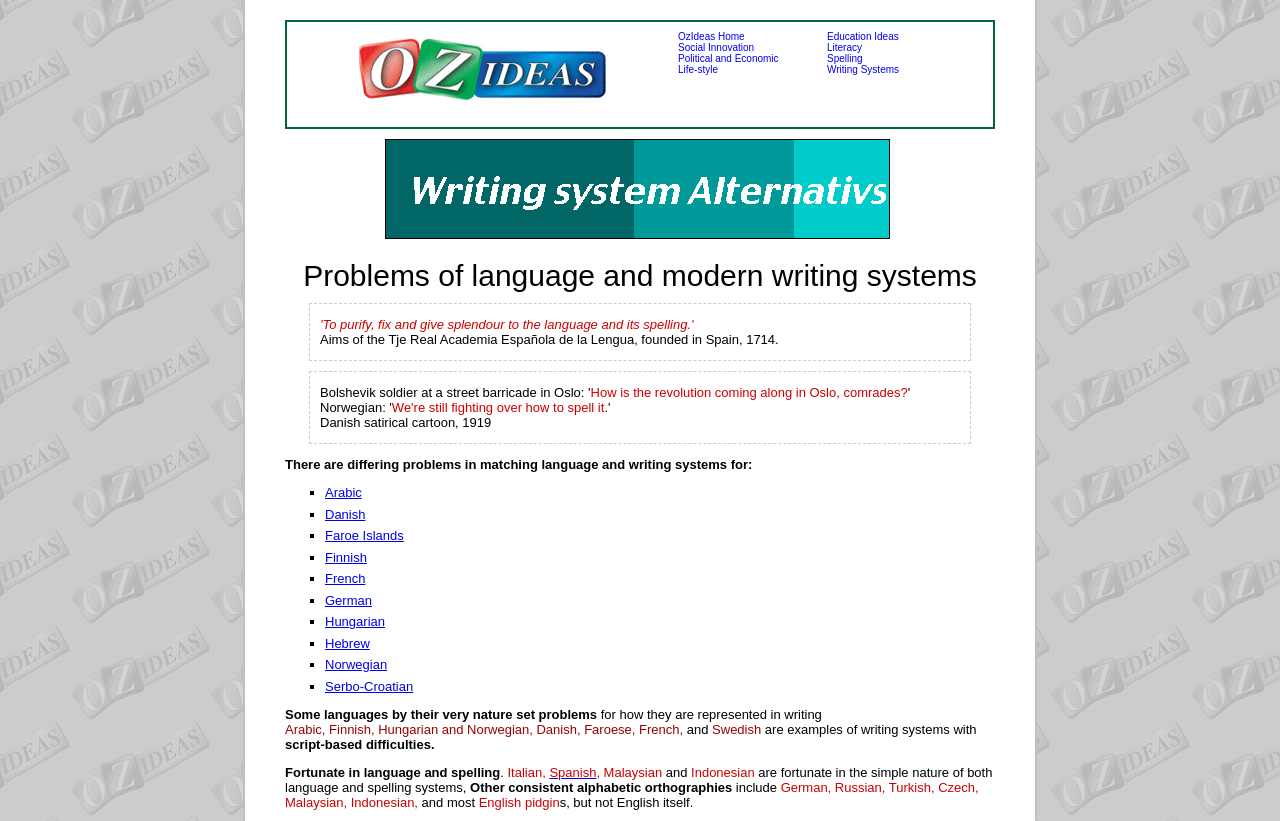Identify the coordinates of the bounding box for the element that must be clicked to accomplish the instruction: "Click on Arabic link".

[0.254, 0.591, 0.283, 0.609]